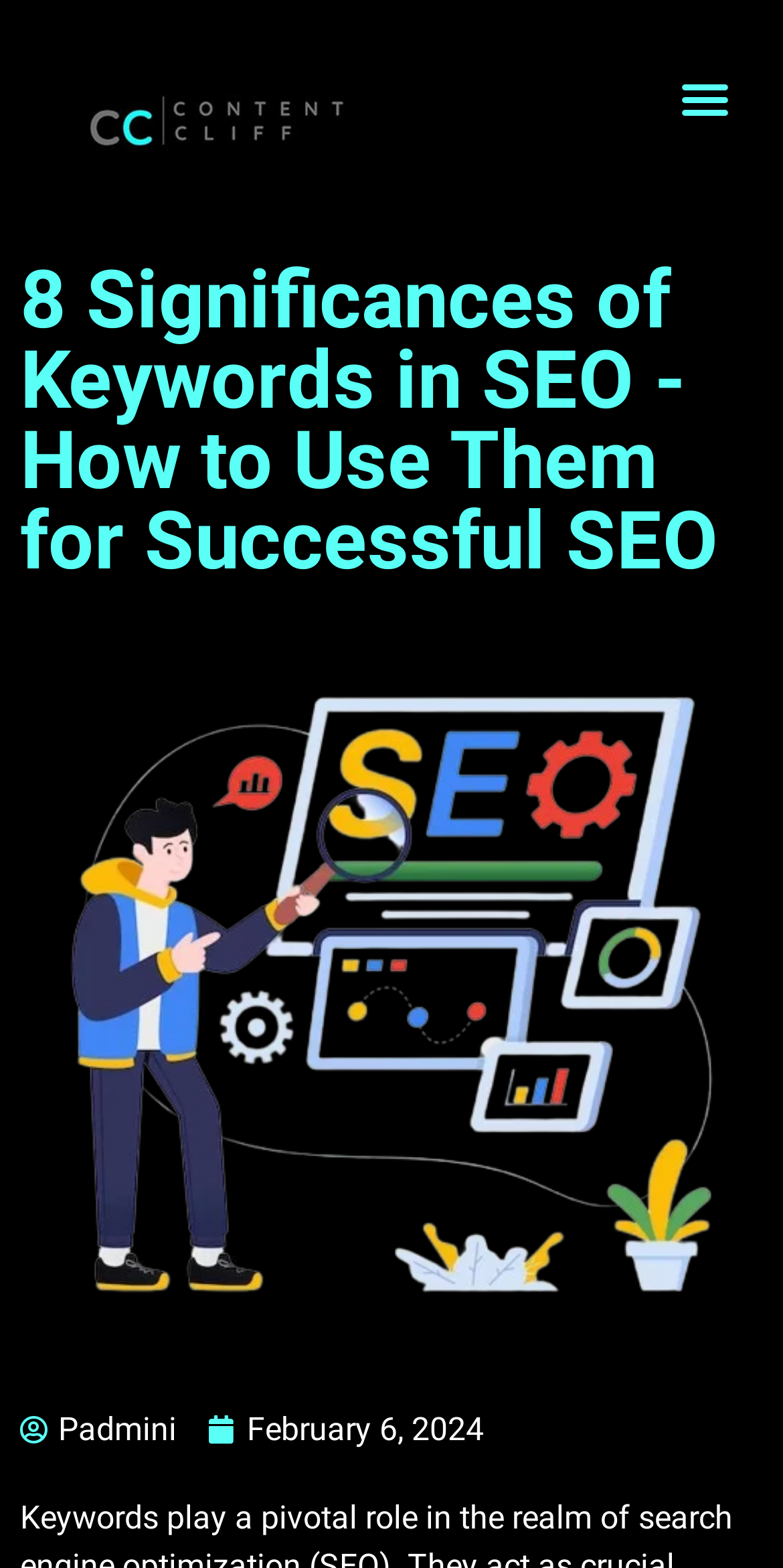From the details in the image, provide a thorough response to the question: What is the purpose of the button at the top right?

I determined the purpose of the button by looking at its text content, which is 'Menu Toggle', indicating that it is used to toggle the menu on and off.